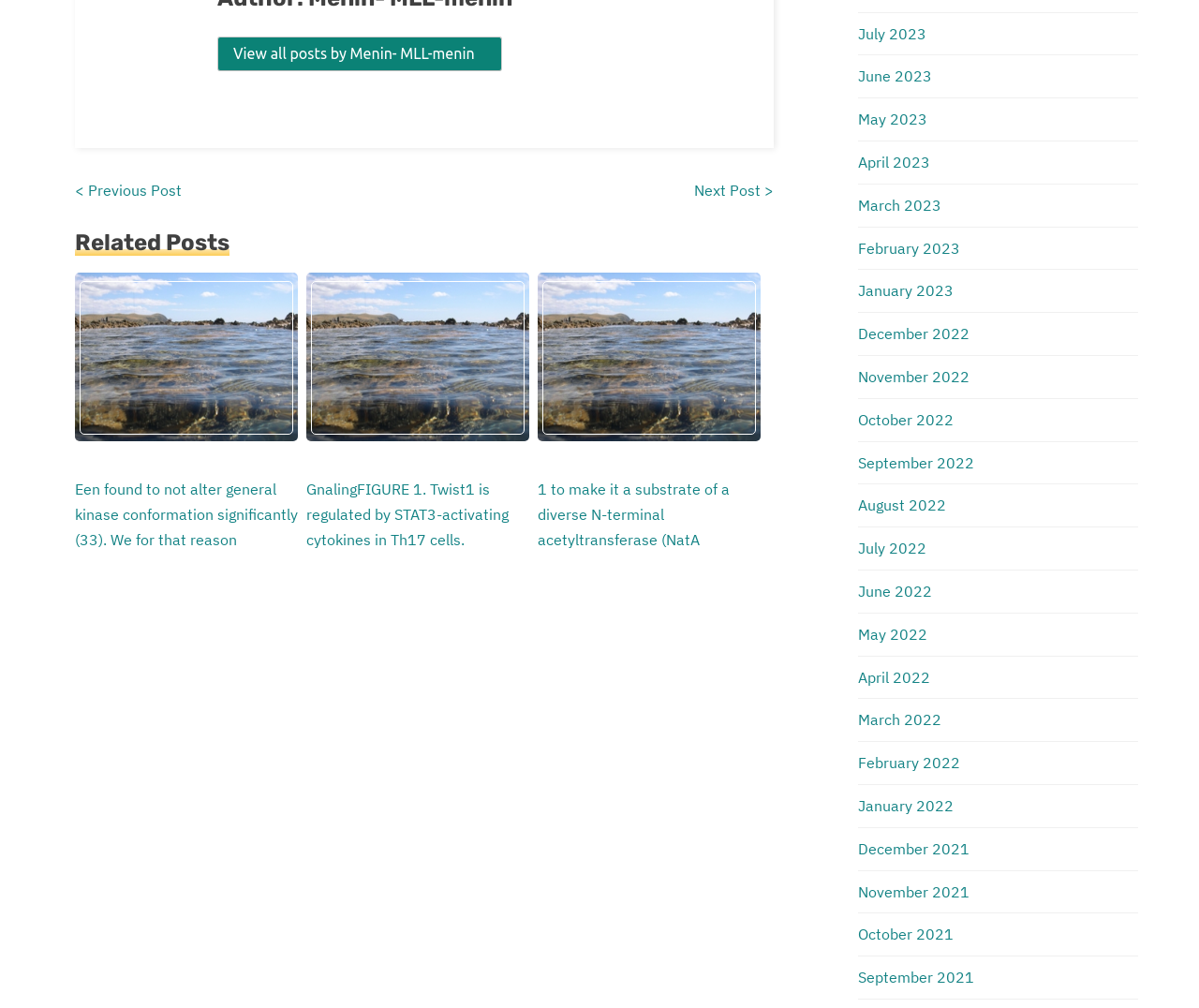Please provide a comprehensive answer to the question below using the information from the image: What is the position of the 'View all posts by Menin- MLL-menin >' button?

The 'View all posts by Menin- MLL-menin >' button has a bounding box with coordinates [0.181, 0.036, 0.419, 0.07], which suggests that it is located at the top-left of the webpage.